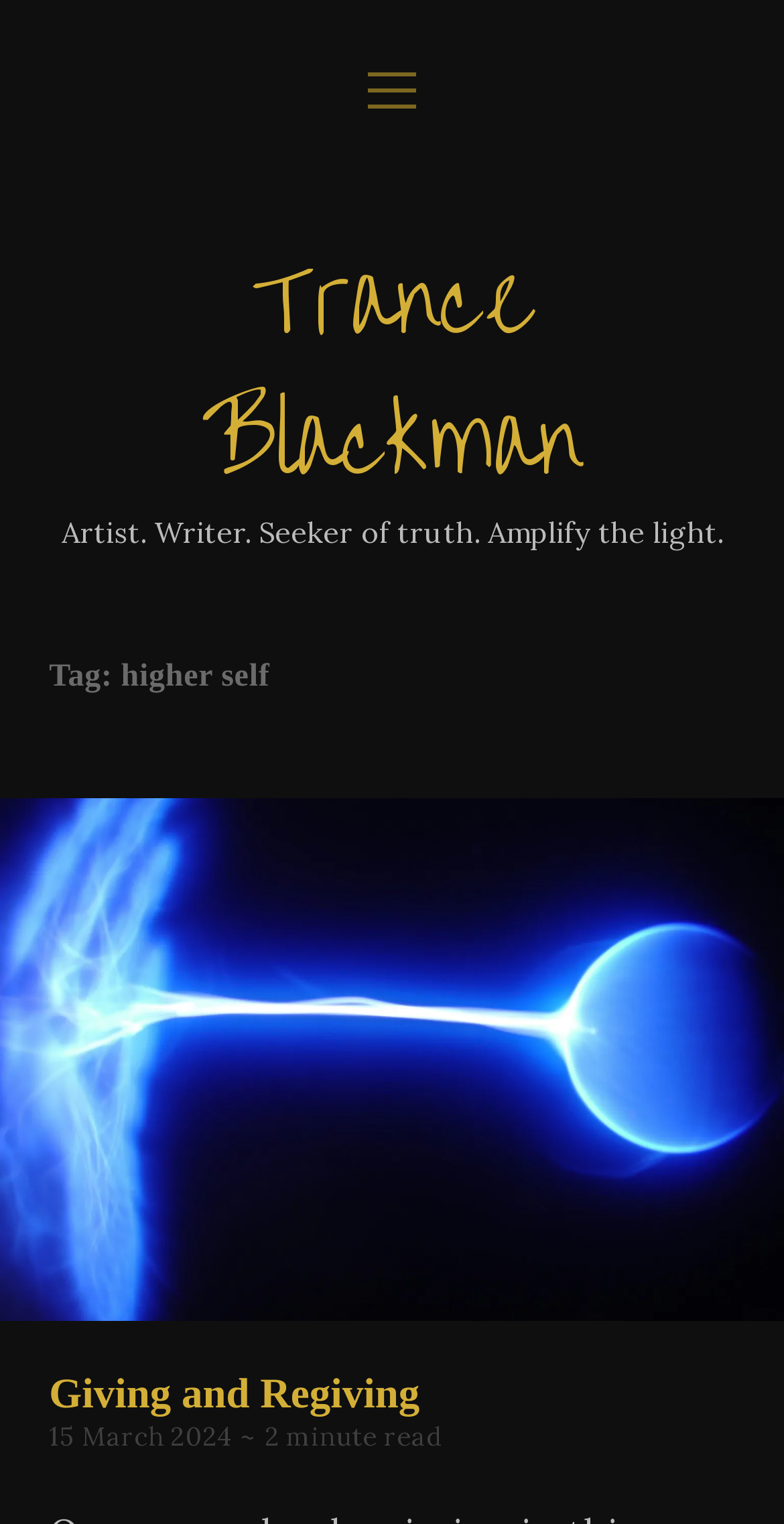Find the headline of the webpage and generate its text content.

Tag: higher self